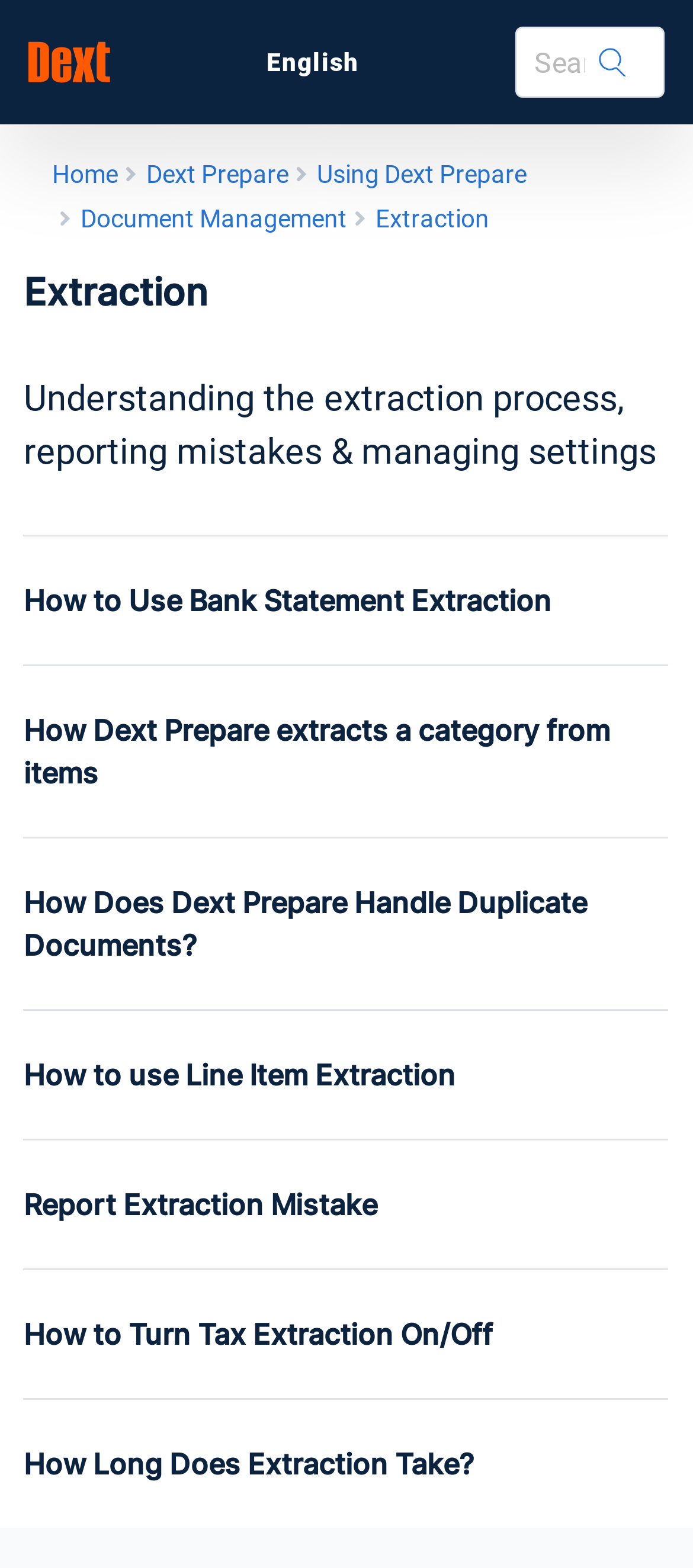Based on the element description Document Management, identify the bounding box of the UI element in the given webpage screenshot. The coordinates should be in the format (top-left x, top-left y, bottom-right x, bottom-right y) and must be between 0 and 1.

[0.116, 0.129, 0.501, 0.151]